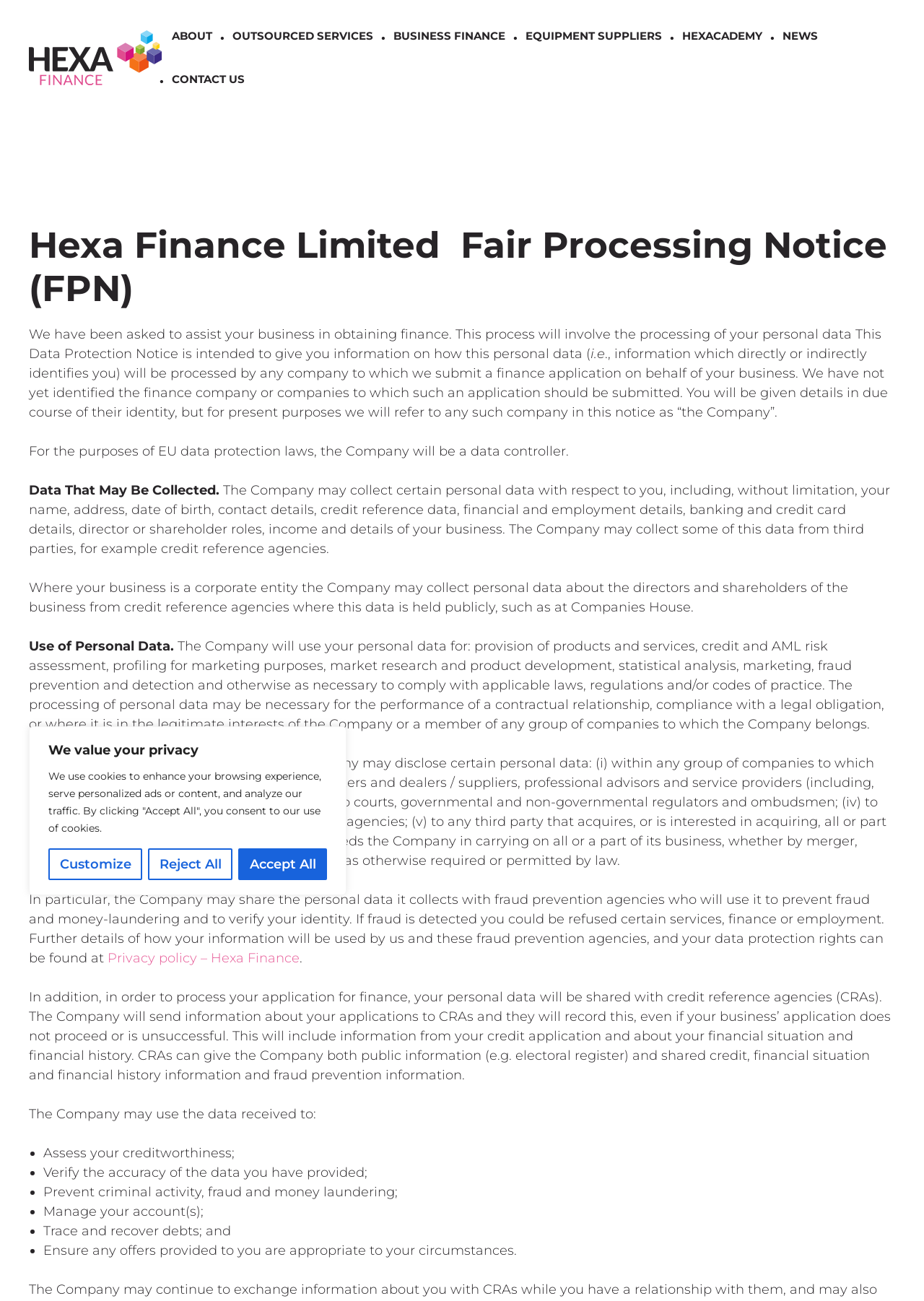What is the role of the Company in the data protection process?
Please give a well-detailed answer to the question.

For the purposes of EU data protection laws, the Company will be a data controller, responsible for processing personal data and ensuring its protection.